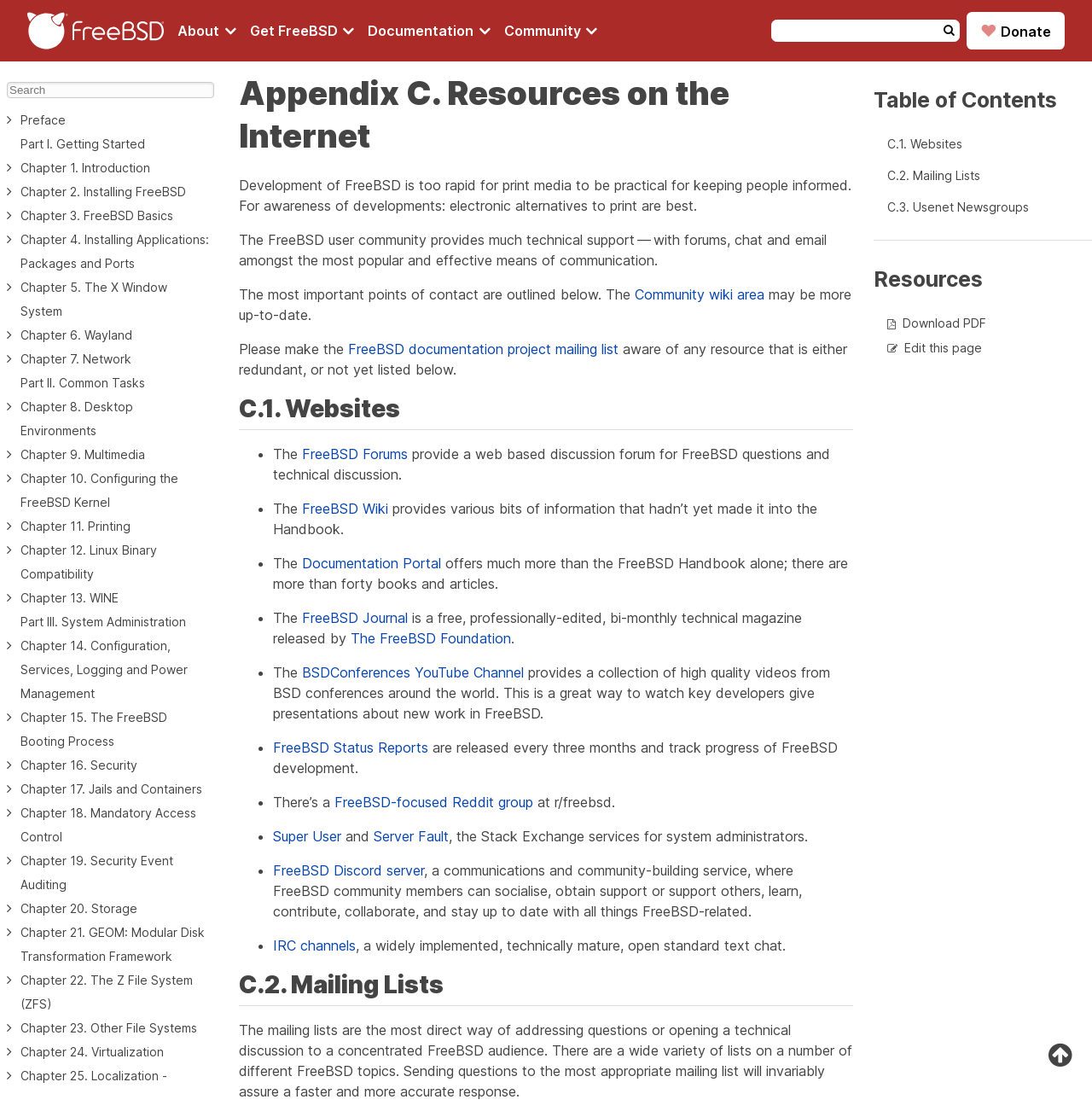Find the bounding box coordinates of the clickable region needed to perform the following instruction: "Donate". The coordinates should be provided as four float numbers between 0 and 1, i.e., [left, top, right, bottom].

[0.885, 0.01, 0.975, 0.045]